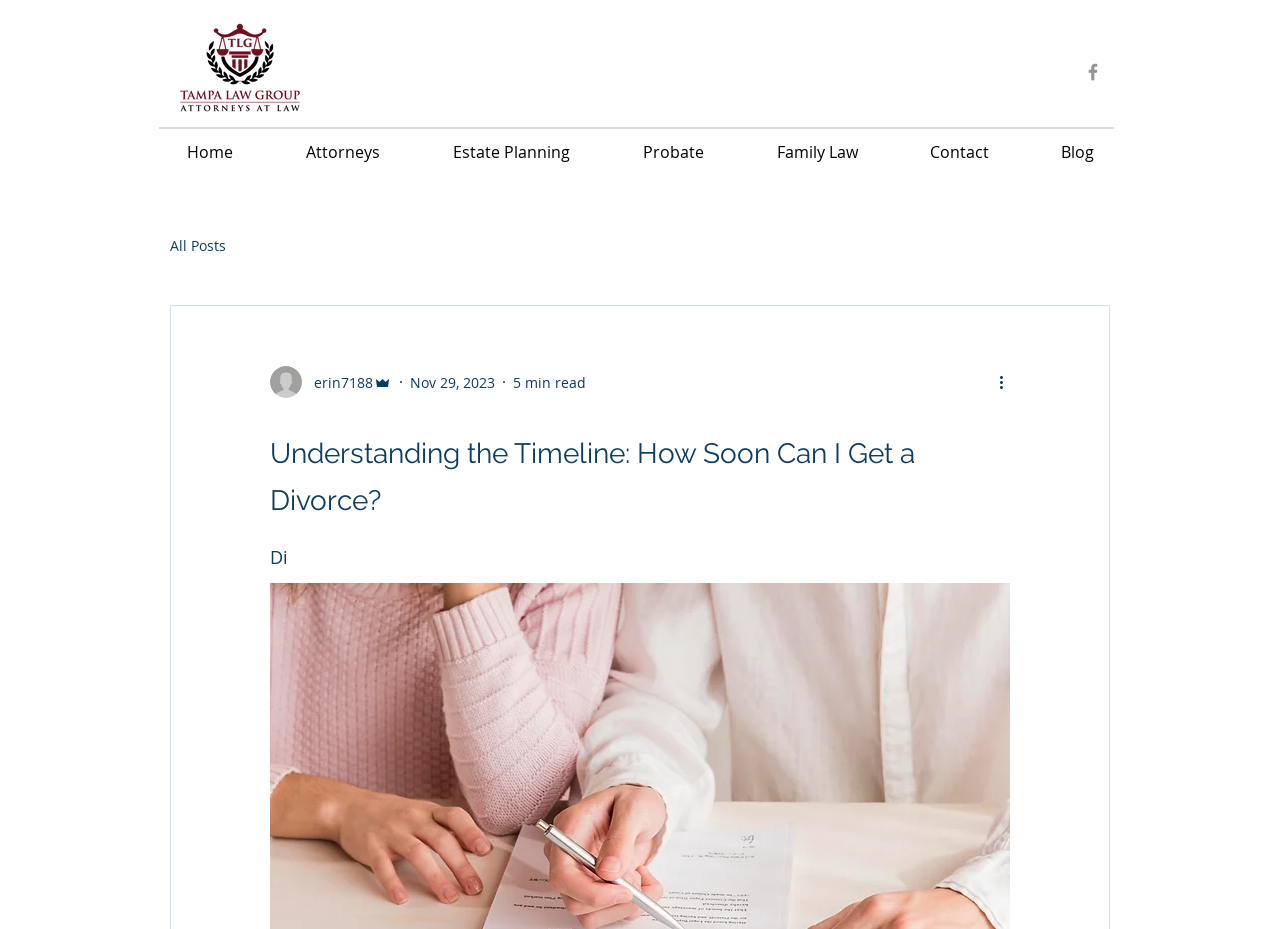Find the bounding box of the UI element described as: "Blog". The bounding box coordinates should be given as four float values between 0 and 1, i.e., [left, top, right, bottom].

[0.801, 0.142, 0.883, 0.186]